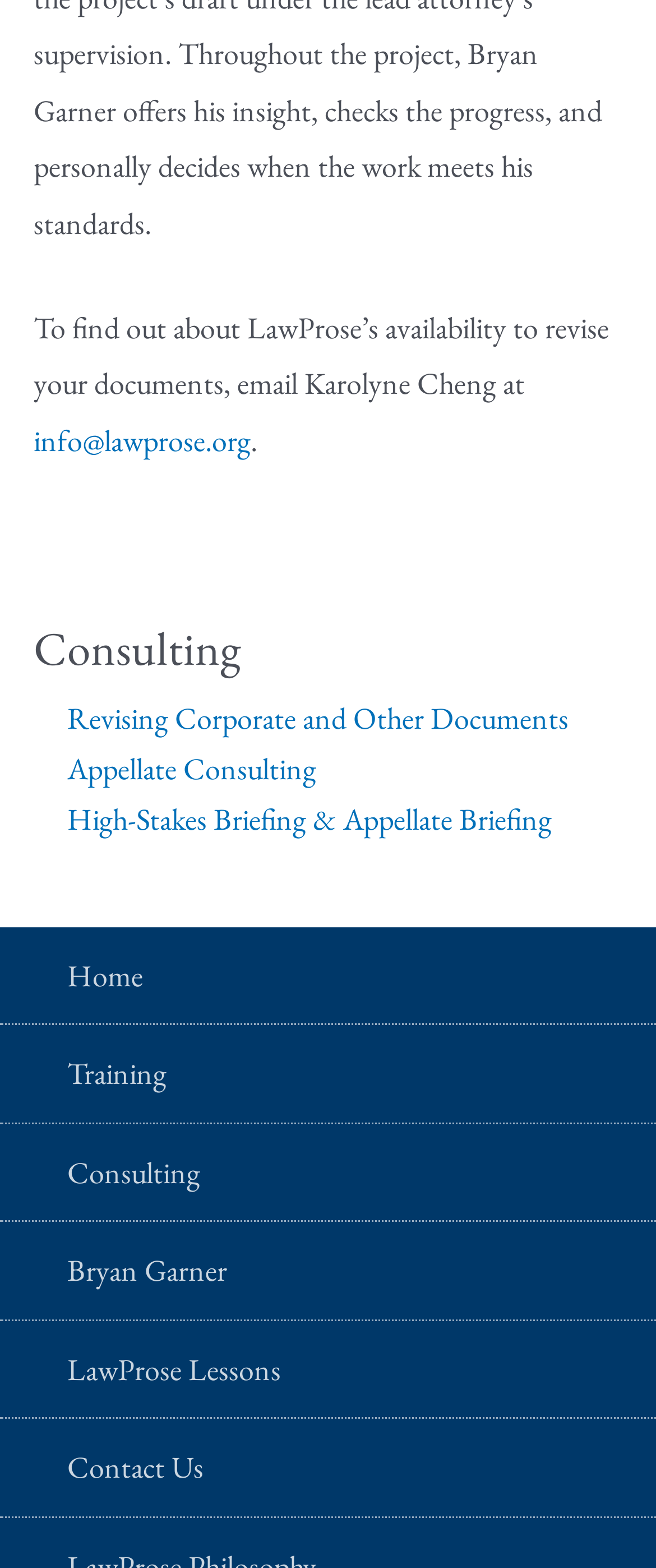Identify the bounding box coordinates necessary to click and complete the given instruction: "go to Consulting".

[0.103, 0.445, 0.949, 0.535]